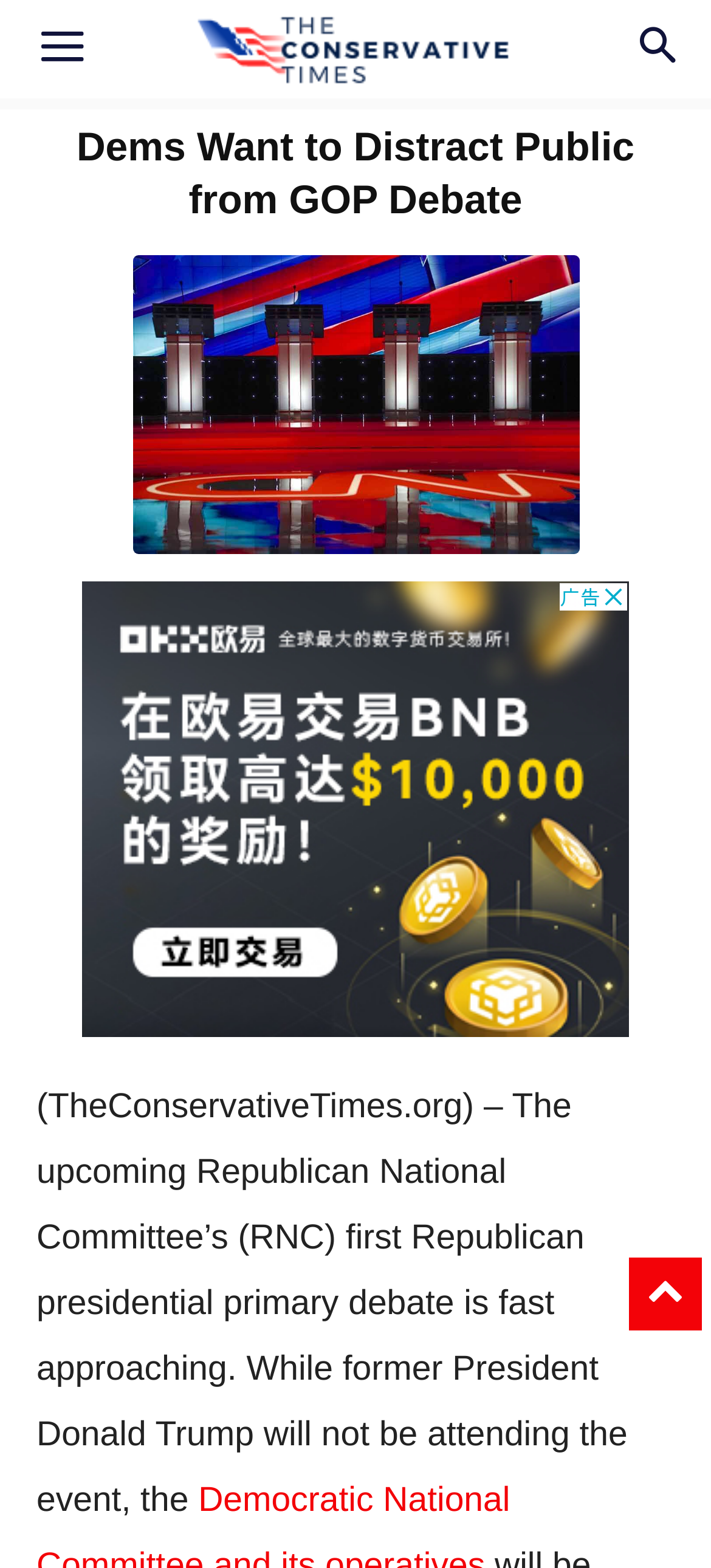Identify and provide the main heading of the webpage.

Dems Want to Distract Public from GOP Debate